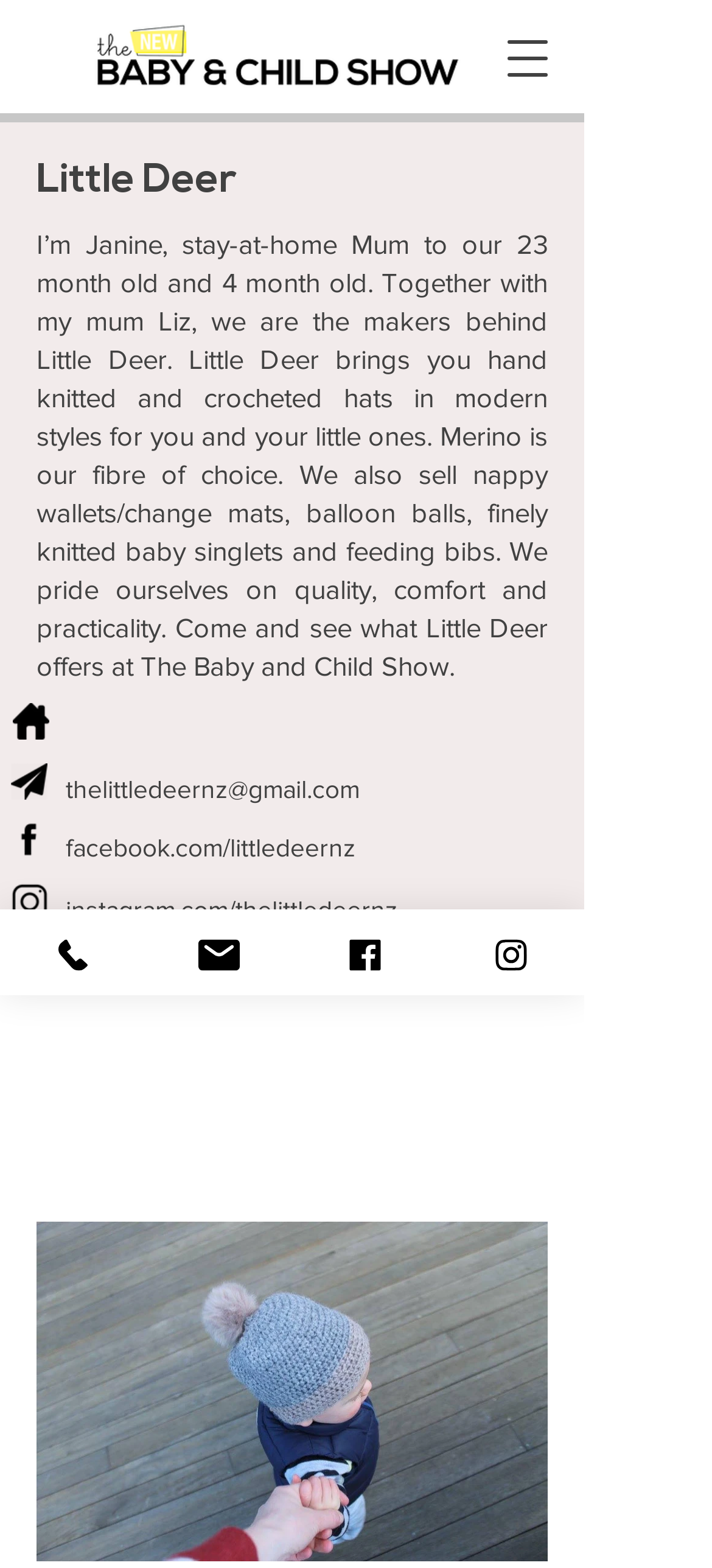What is the event where Little Deer products can be found?
Please interpret the details in the image and answer the question thoroughly.

The static text on the webpage mentions that 'Come and see what Little Deer offers at The Baby and Child Show.'